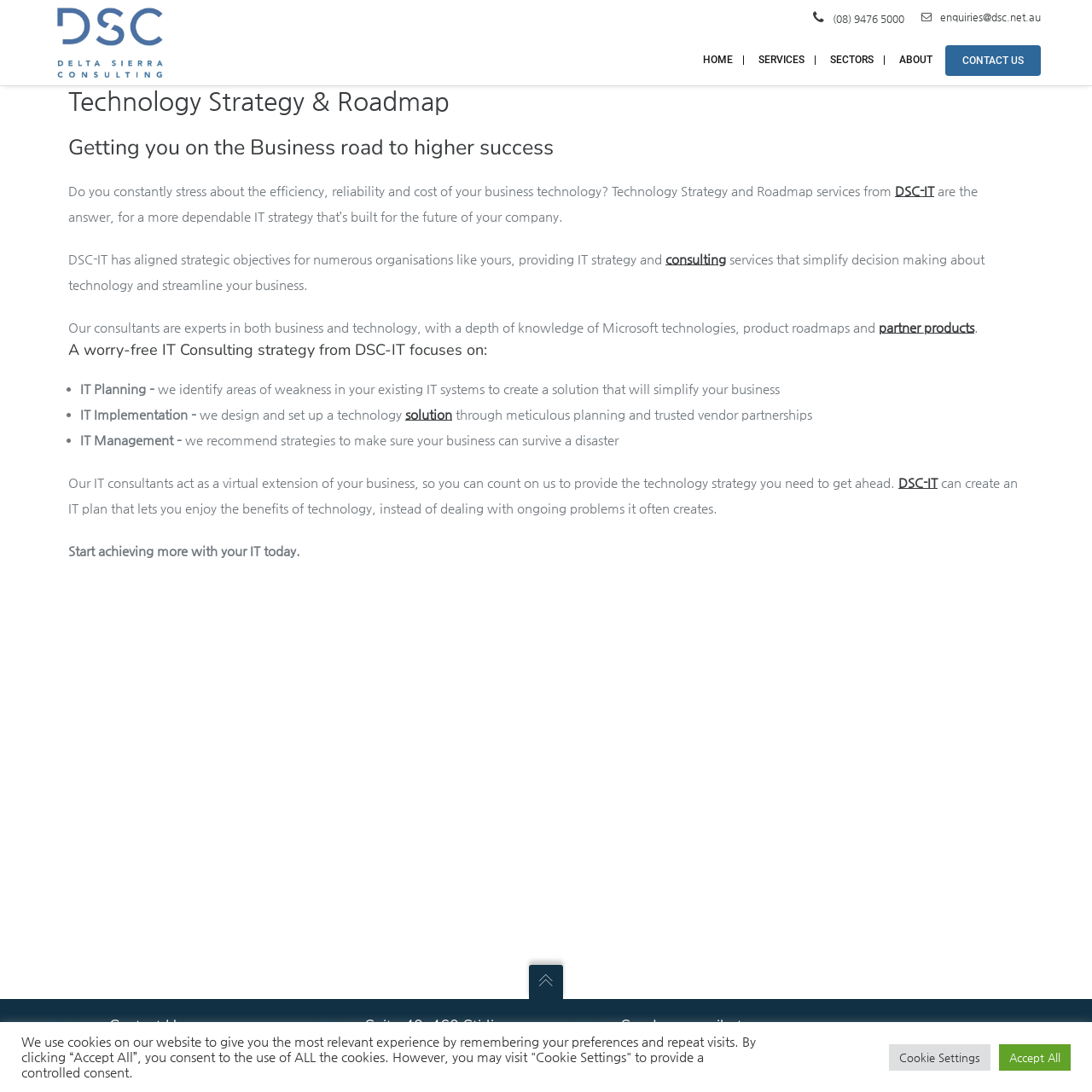What is the address of DSC-IT?
Please provide a comprehensive and detailed answer to the question.

The address of DSC-IT can be found in the contact us section at the bottom of the webpage, where it is mentioned as Suite 40, 460 Stirling Highway, Cottesloe, WA, 6011.